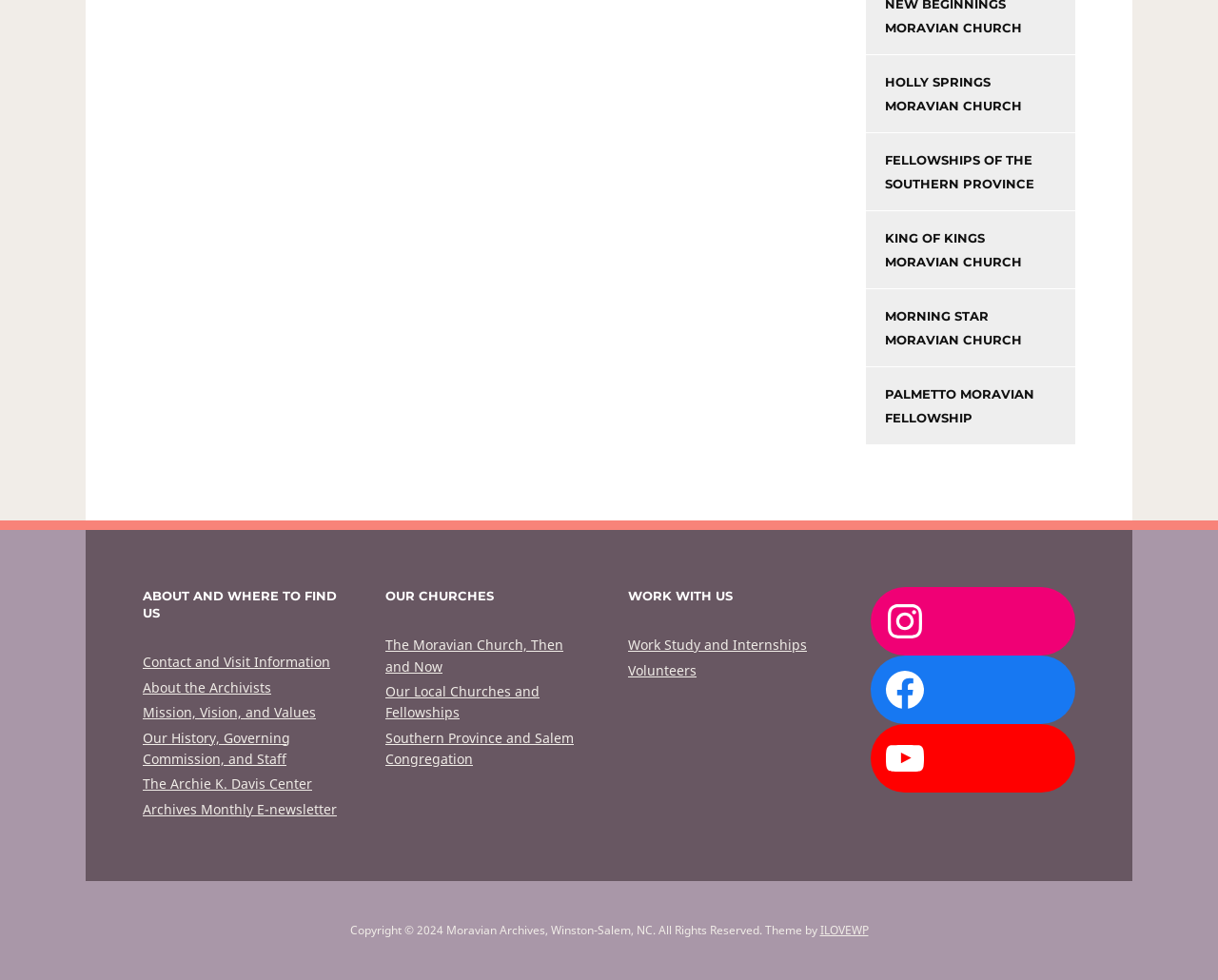Give a succinct answer to this question in a single word or phrase: 
What is the name of the center mentioned on the page?

The Archie K. Davis Center